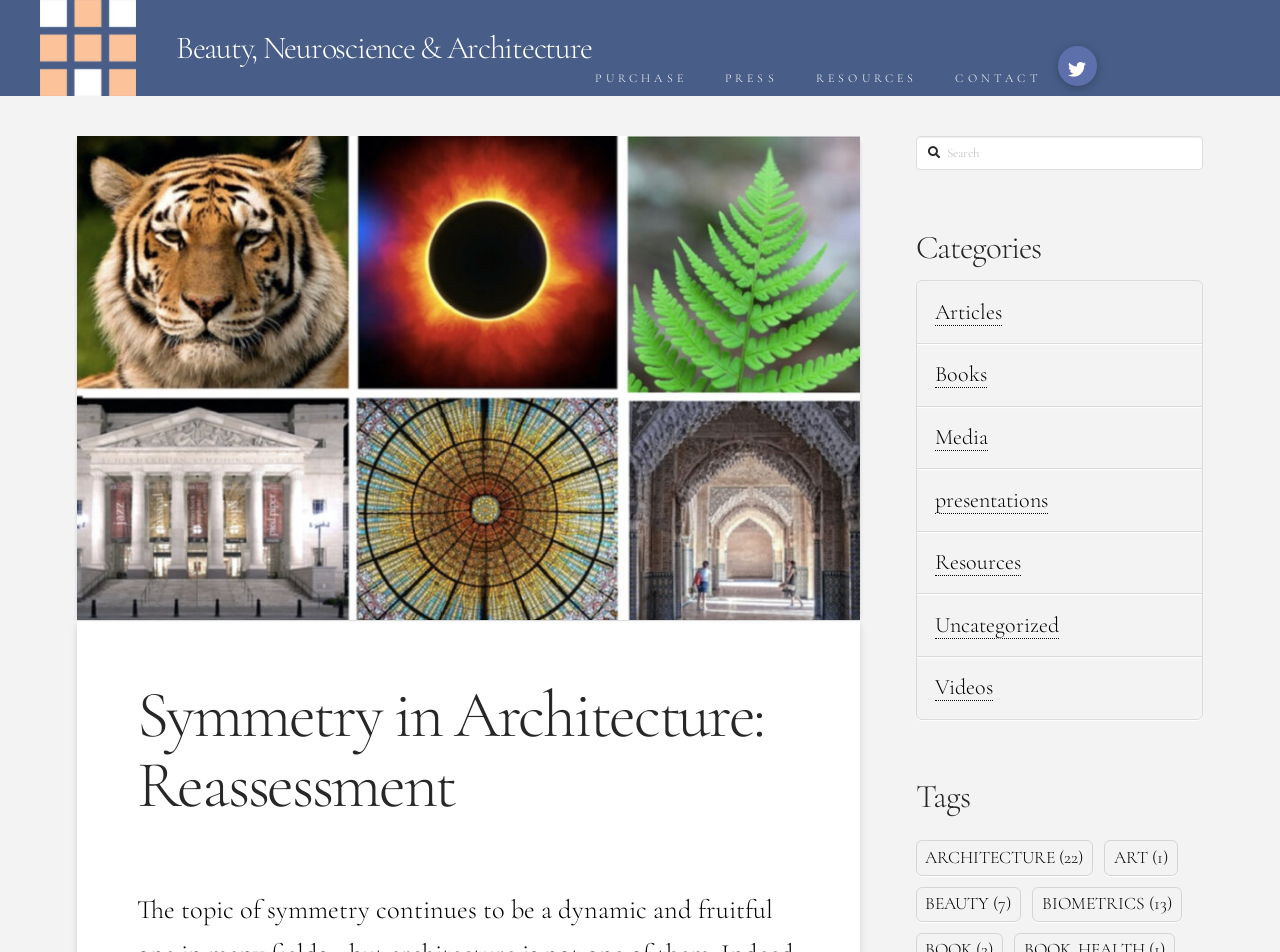Create a detailed description of the webpage's content and layout.

The webpage is about "Symmetry in Architecture: Reassessment" and explores the topic of symmetry in the field of architecture. At the top-left corner, there is an image. Below the image, there is a heading that reads "Beauty, Neuroscience & Architecture". 

To the right of the heading, there are four links: "PURCHASE", "PRESS", "RESOURCES", and "CONTACT". Below these links, there is a search bar with a "Search" label and a textbox where users can input their search queries.

On the right side of the page, there is a section with a heading "Categories" that lists several links, including "Articles", "Books", "Media", "Presentations", "Resources", "Uncategorized", and "Videos". 

Below the categories section, there is another section with a heading "Tags" that lists several links, including "Architecture", "Art", "Beauty", and "Biometrics", each with a number of items in parentheses. These links are accompanied by static text labels that display the tag names and the number of items.